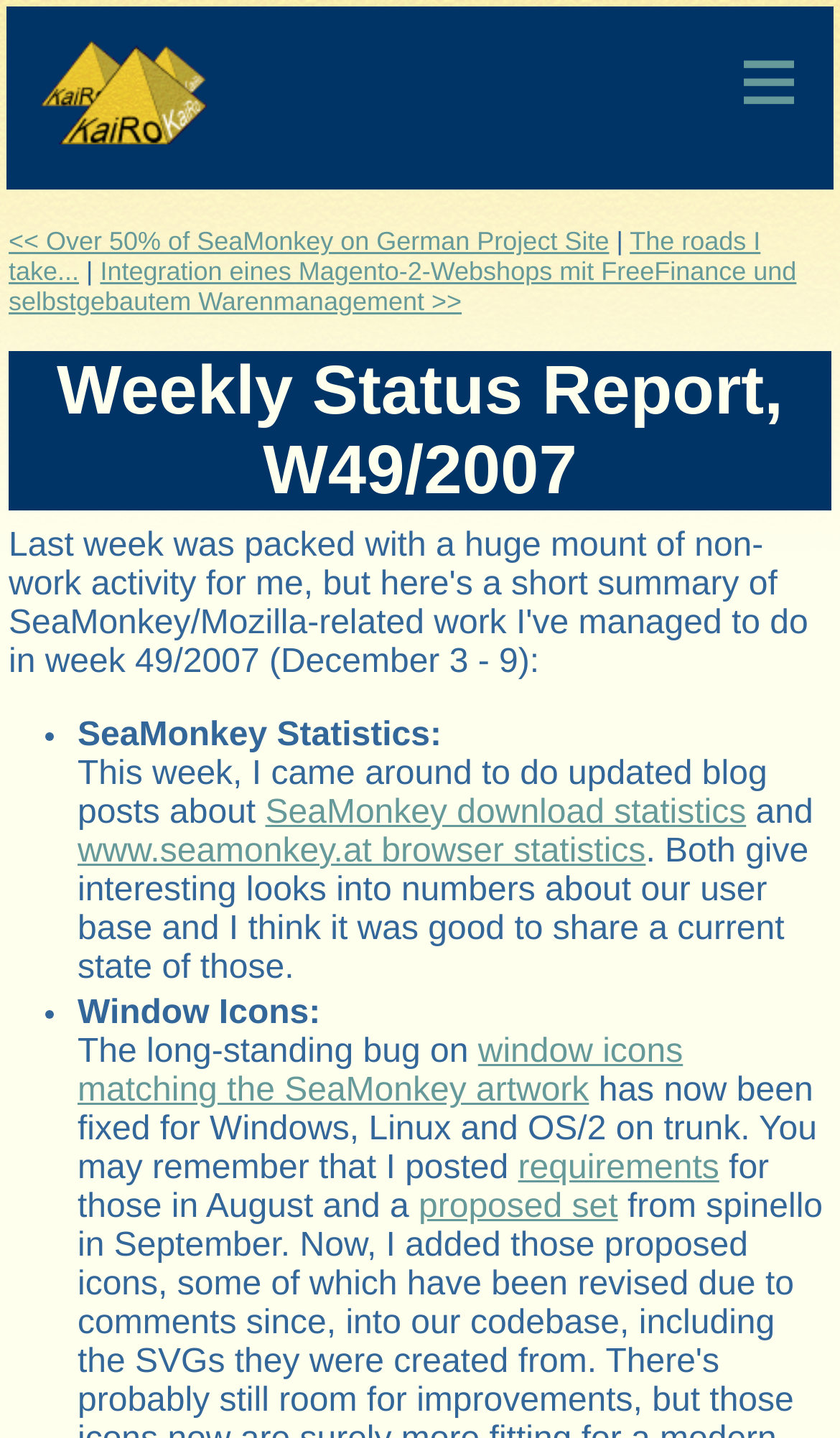Elaborate on the information and visuals displayed on the webpage.

This webpage is the "Home of KaiRo" and displays a weekly status report for W49/2007. At the top left, there is a link to "www.KaiRo.at" accompanied by an image. On the top right, a button with an "≡" symbol is located, which controls a navigation menu when expanded.

Below the top section, there are several links to blog posts, including "Over 50% of SeaMonkey on German Project Site", "The roads I take...", and "Integration eines Magento-2-Webshops mit FreeFinance und selbstgebautem Warenmanagement >>".

The main content of the webpage is divided into sections, each marked by a heading or a list marker. The first section is titled "Weekly Status Report, W49/2007" and contains a list of updates. The first item on the list is "SeaMonkey Statistics:", which discusses updated blog posts about SeaMonkey download statistics and browser statistics. The text explains that these updates provide interesting insights into the user base.

The next item on the list is "Window Icons:", which reports on the fix of a long-standing bug related to window icons matching the SeaMonkey artwork. The fix is now available for Windows, Linux, and OS/2 on trunk. The section also mentions previous posts about requirements for the fix and a proposed set of requirements.